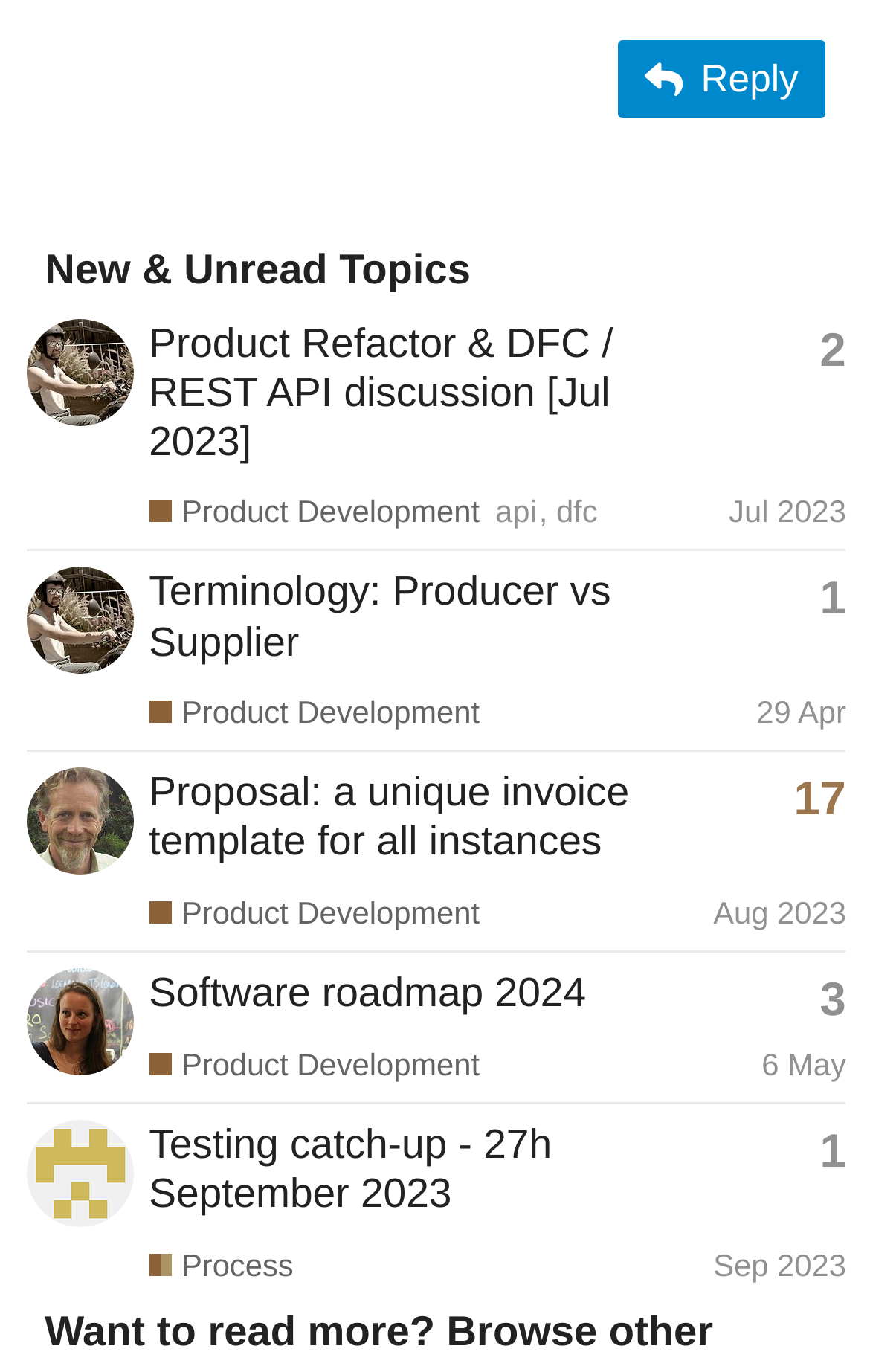What is the username of the latest poster for the topic 'Proposal: a unique invoice template for all instances'?
Respond with a short answer, either a single word or a phrase, based on the image.

NickWeir